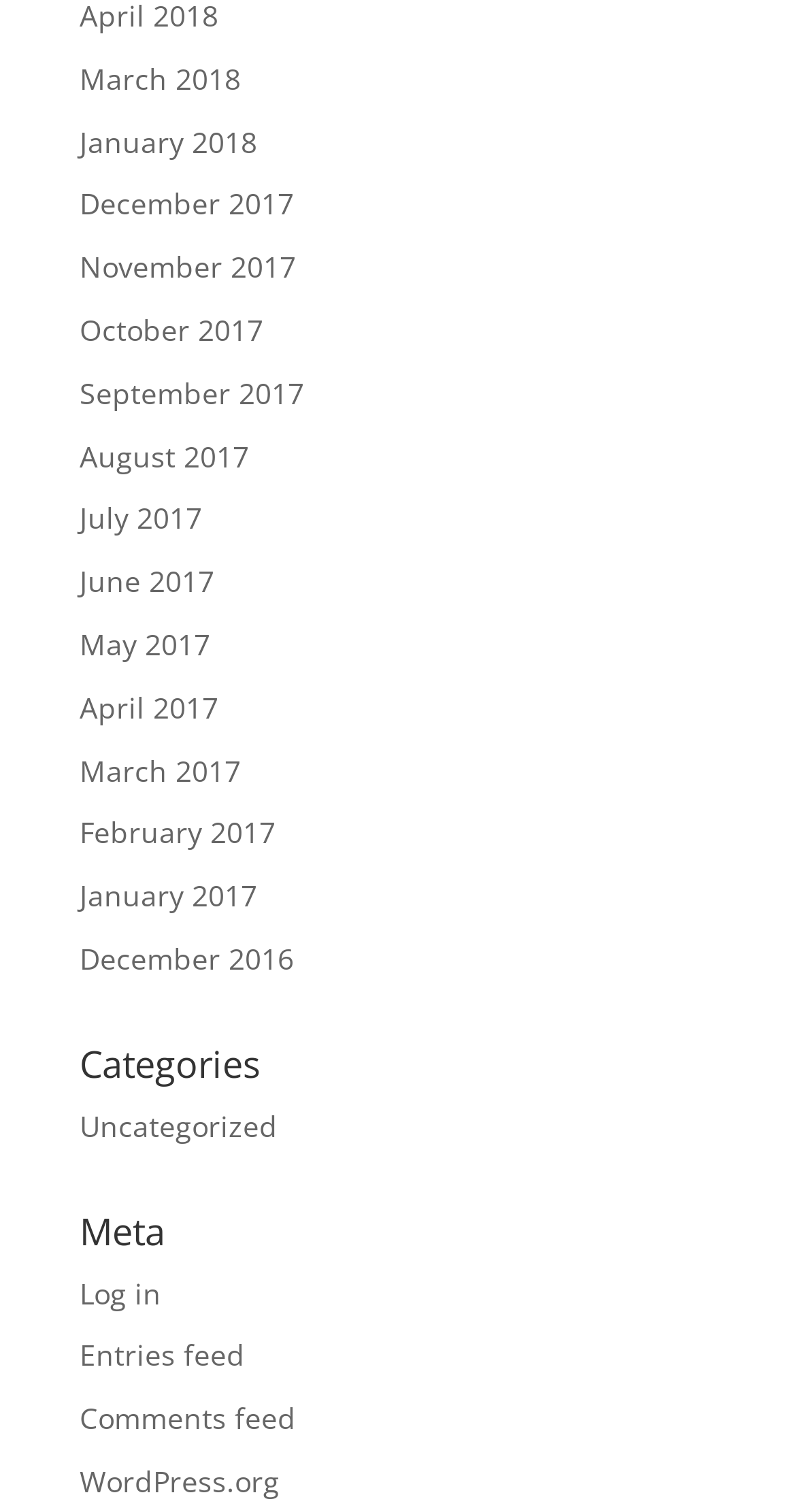What is the category with the most links?
From the image, respond using a single word or phrase.

Uncategorized